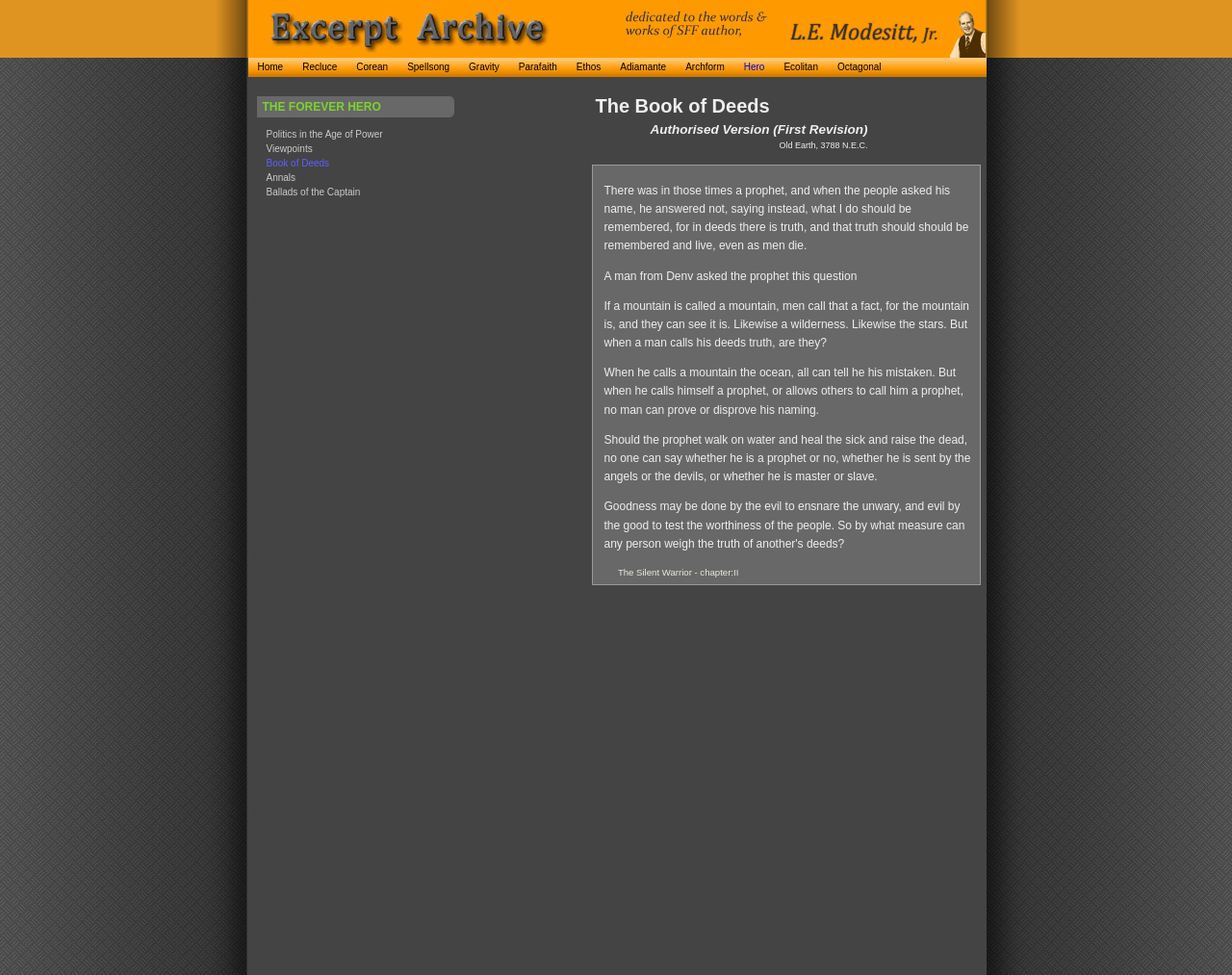What is the title of the second excerpt?
From the image, respond using a single word or phrase.

The Silent Warrior